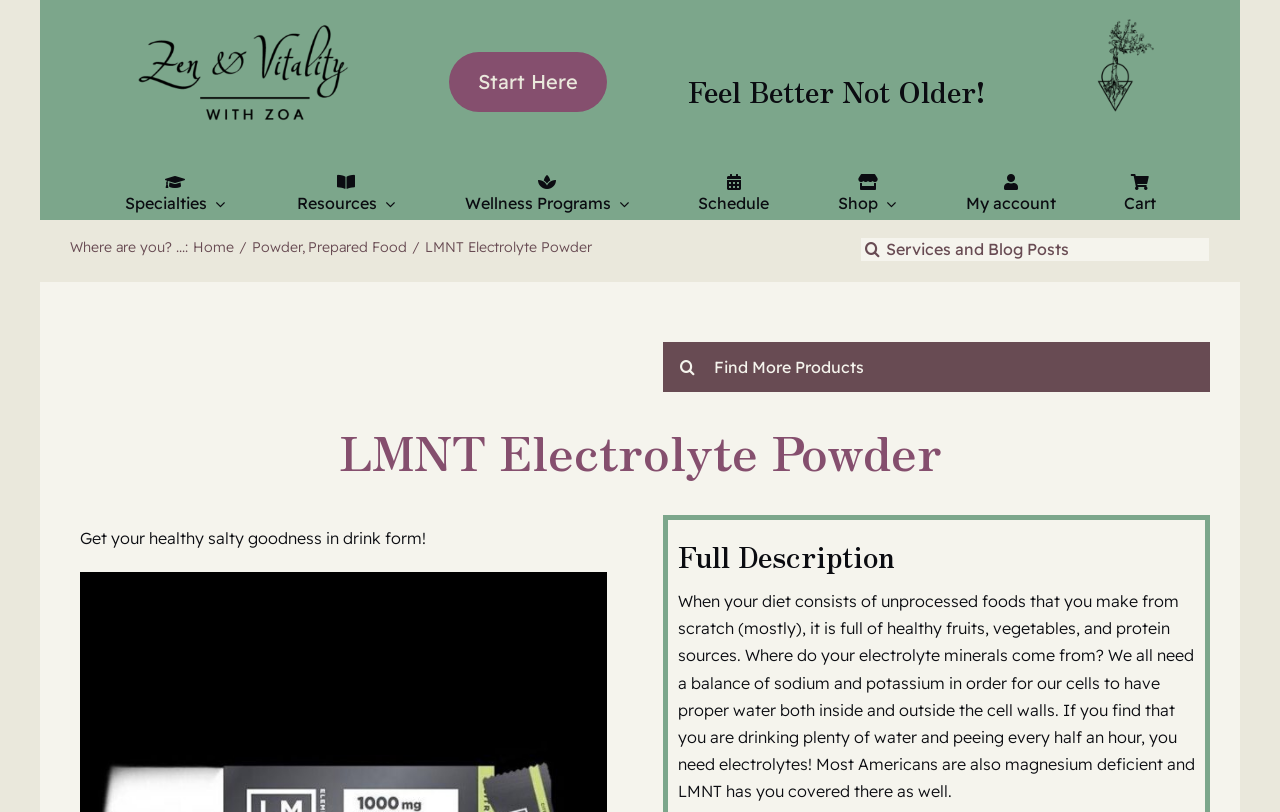Specify the bounding box coordinates for the region that must be clicked to perform the given instruction: "Click on the 'Shop' link".

[0.641, 0.215, 0.714, 0.27]